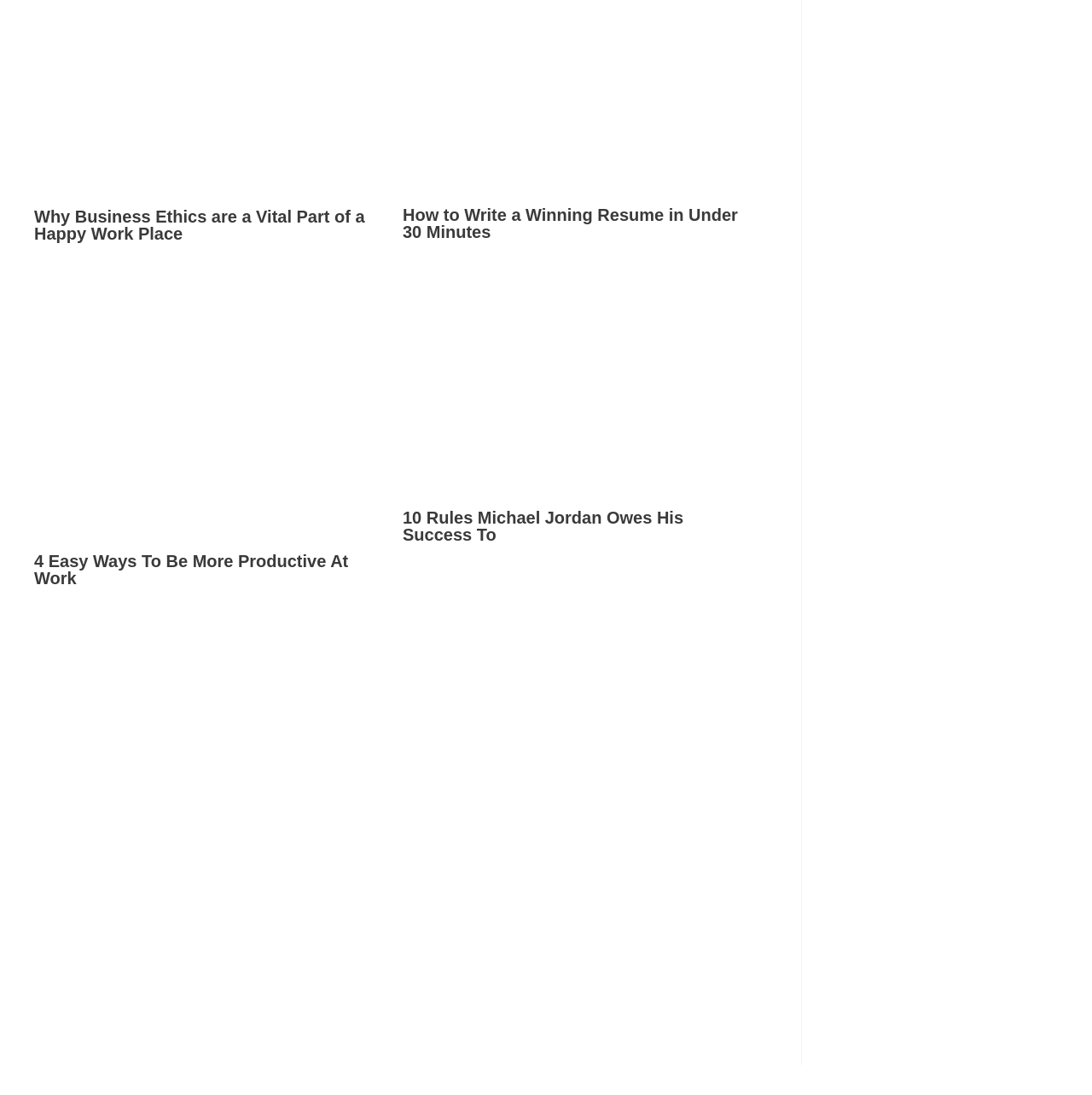Please find the bounding box coordinates of the element's region to be clicked to carry out this instruction: "Explore ways to be more productive at work".

[0.031, 0.505, 0.349, 0.536]